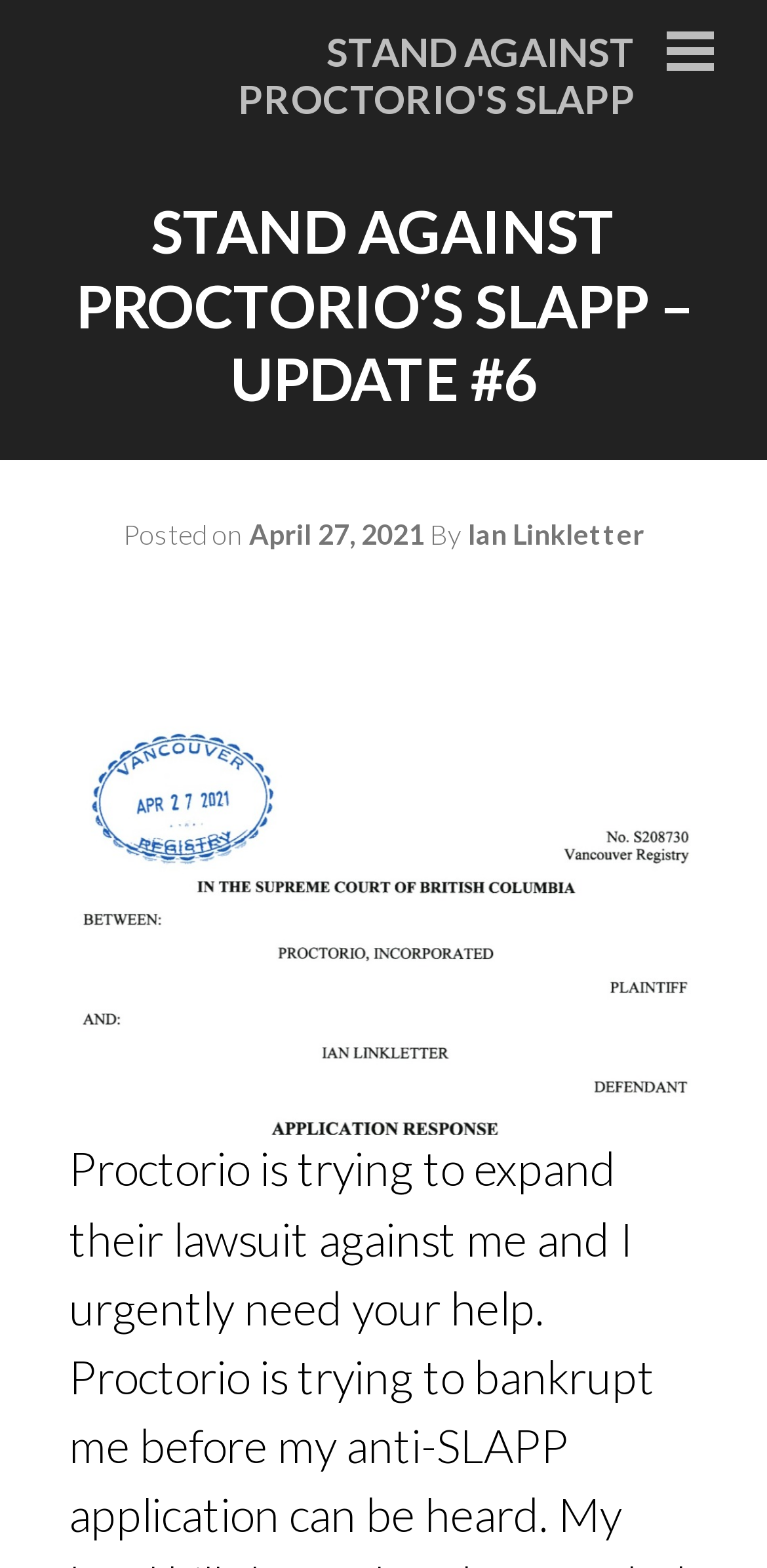Generate the text of the webpage's primary heading.

STAND AGAINST PROCTORIO'S SLAPP